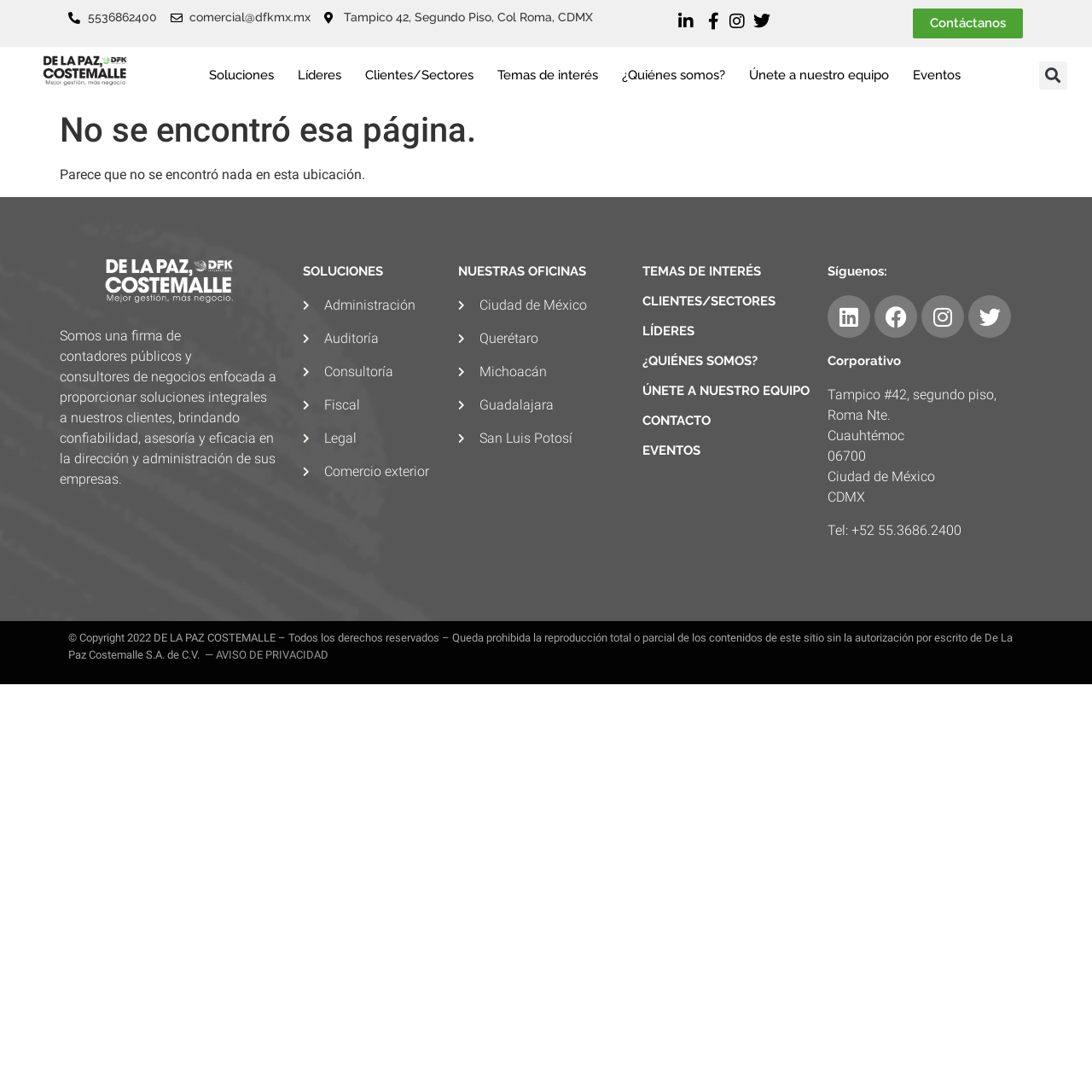Return the bounding box coordinates of the UI element that corresponds to this description: "Administración". The coordinates must be given as four float numbers in the range of 0 and 1, [left, top, right, bottom].

[0.277, 0.271, 0.404, 0.289]